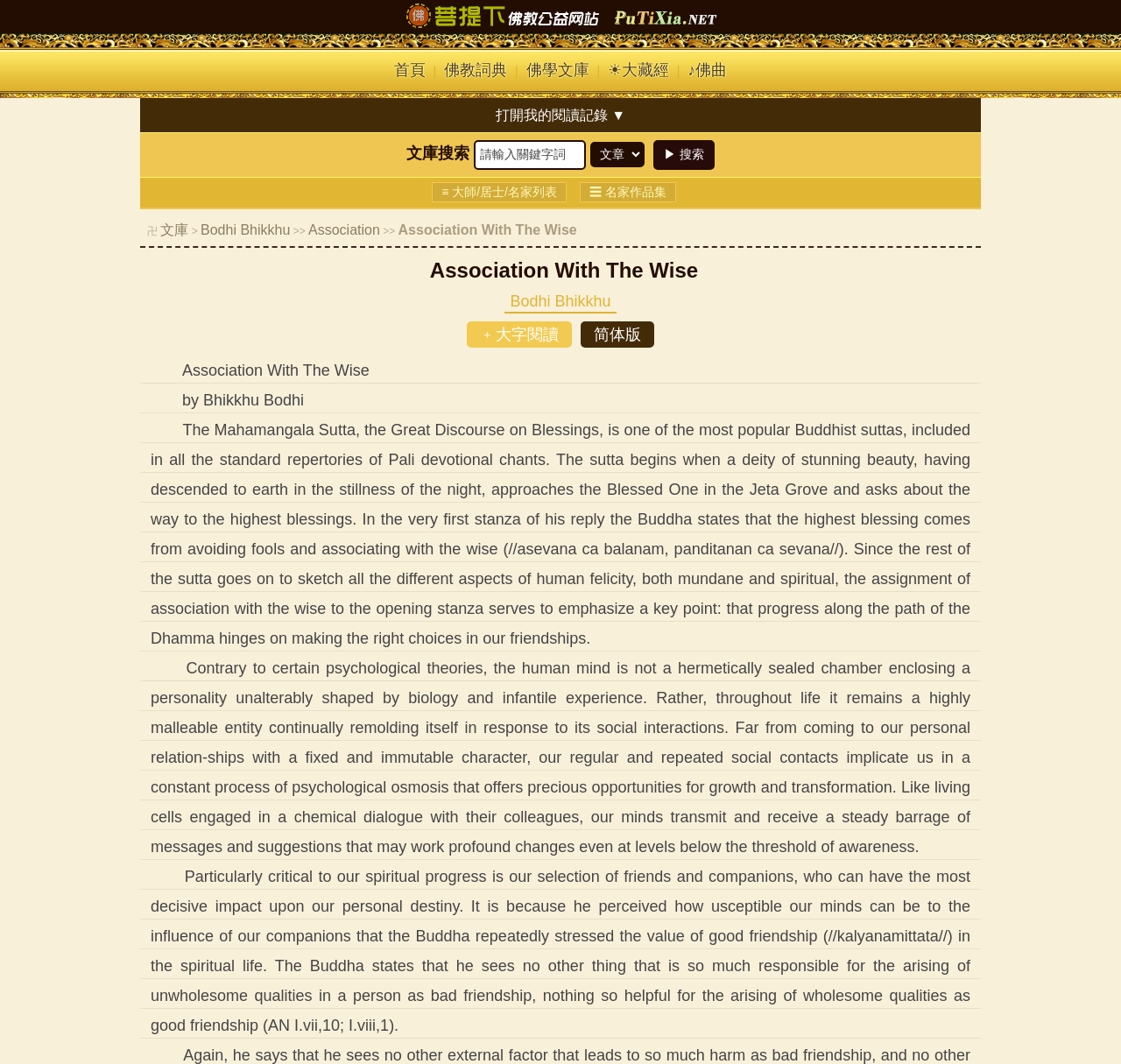Determine the bounding box coordinates of the region to click in order to accomplish the following instruction: "go to homepage". Provide the coordinates as four float numbers between 0 and 1, specifically [left, top, right, bottom].

[0.347, 0.053, 0.383, 0.078]